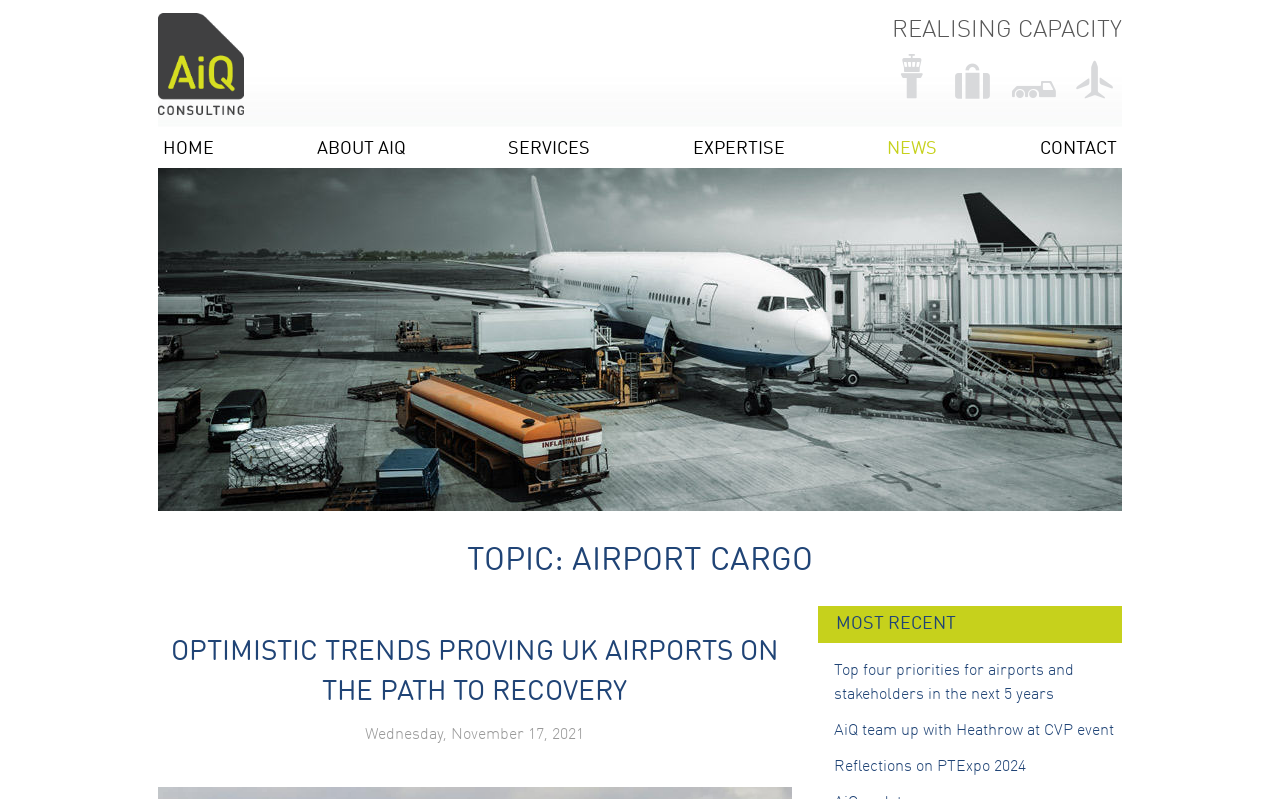How many links are there in the top navigation bar?
Please use the image to provide a one-word or short phrase answer.

7